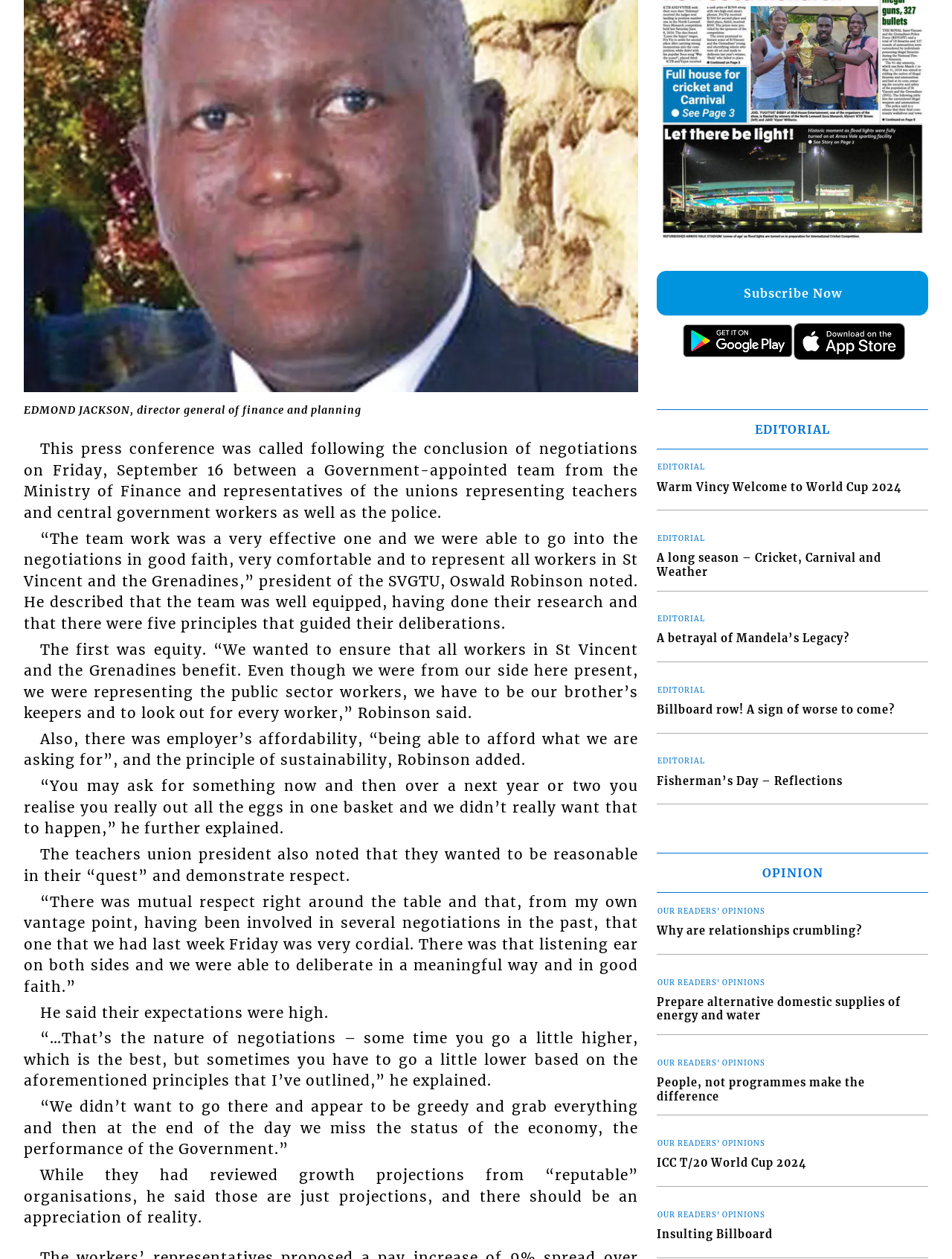What is the profession of Edmond Jackson?
Please give a detailed and thorough answer to the question, covering all relevant points.

Based on the StaticText element with OCR text 'EDMOND JACKSON, director general of finance and planning', we can infer that Edmond Jackson is the Director General of Finance and Planning.